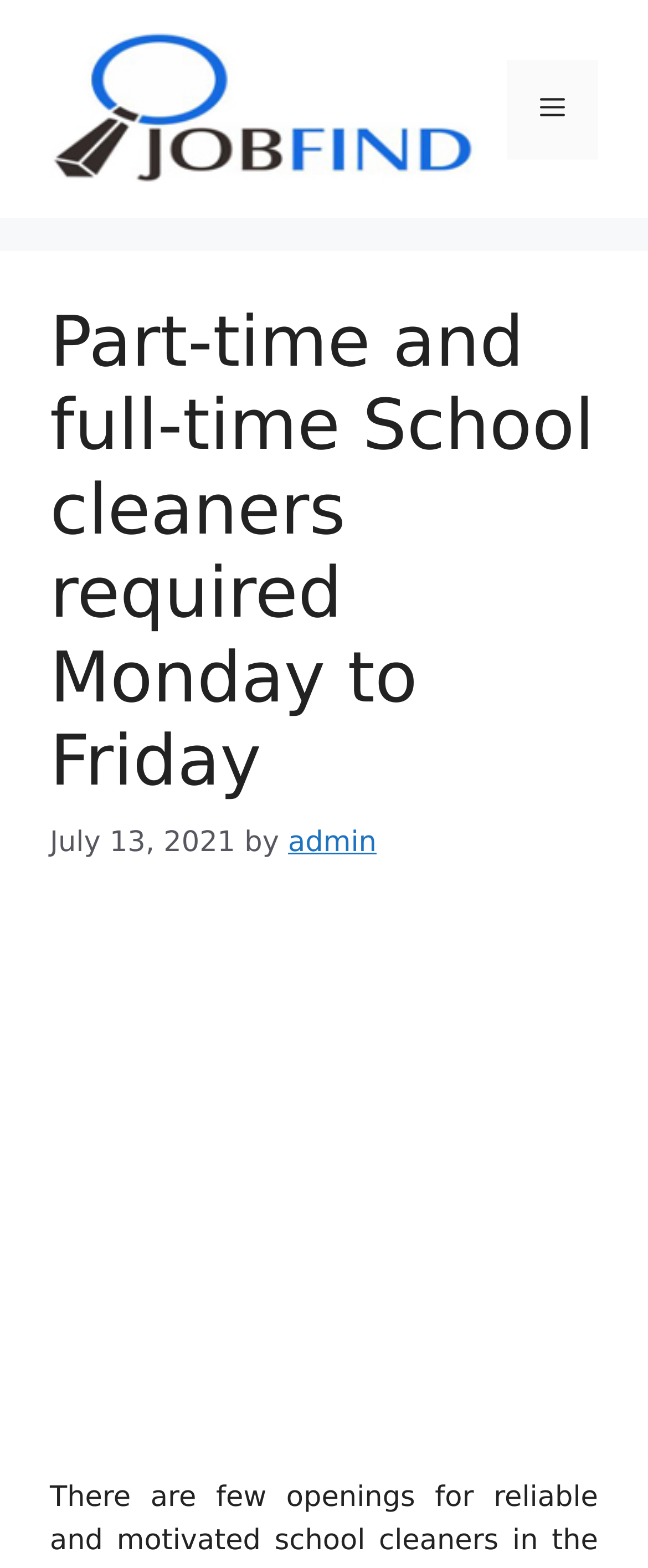What is the purpose of the button at the top right?
Look at the image and respond with a one-word or short phrase answer.

Menu